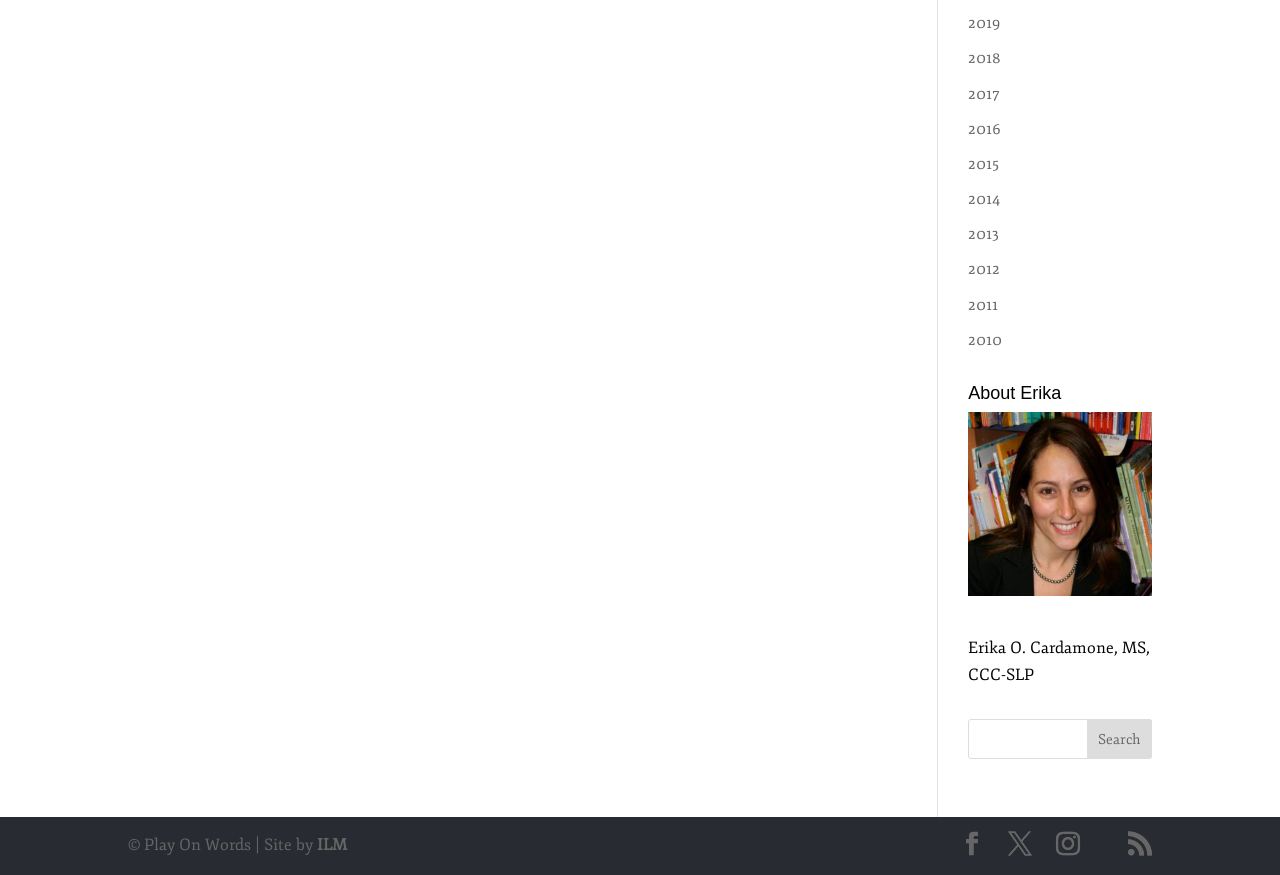Examine the screenshot and answer the question in as much detail as possible: How many years are listed?

I counted the number of links with year labels, starting from 2010 to 2019, and found 11 years listed.